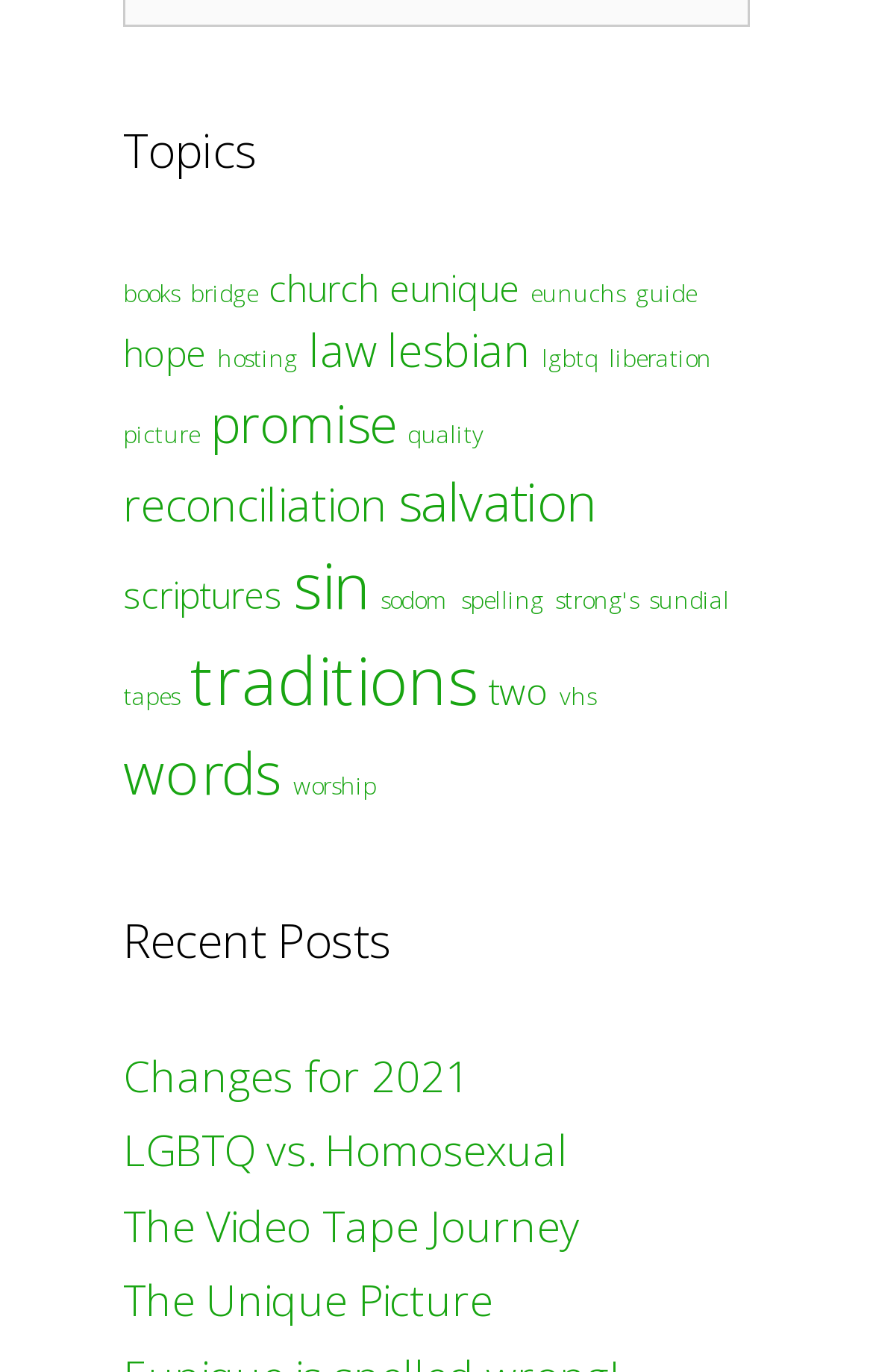Use a single word or phrase to answer this question: 
What is the first topic listed?

books